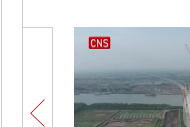What is the atmosphere in the landscape?
Kindly answer the question with as much detail as you can.

The atmosphere in the landscape is serene because the caption describes a faint mist enveloping the landscape, which creates a peaceful and calm atmosphere.